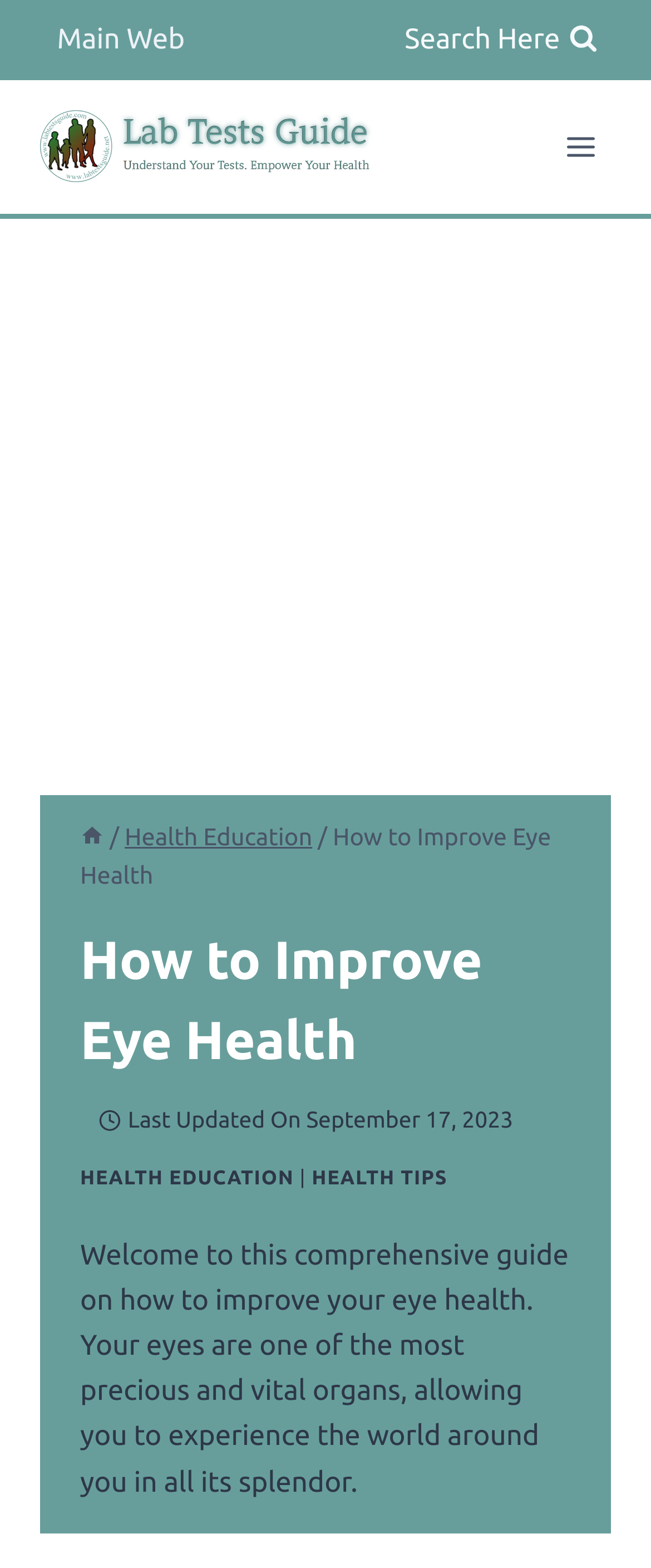Answer with a single word or phrase: 
What is the main topic of this webpage?

Eye Health